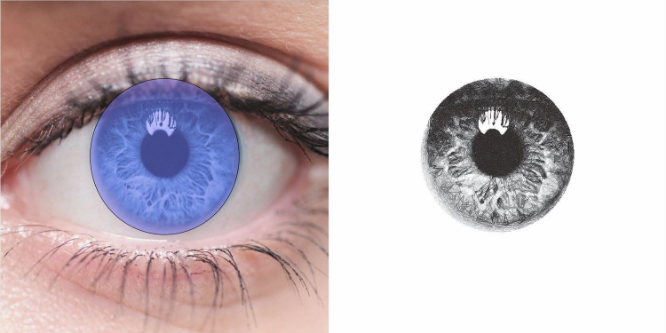What is the purpose of mask configurations in design software?
Using the visual information, answer the question in a single word or phrase.

Manipulating images